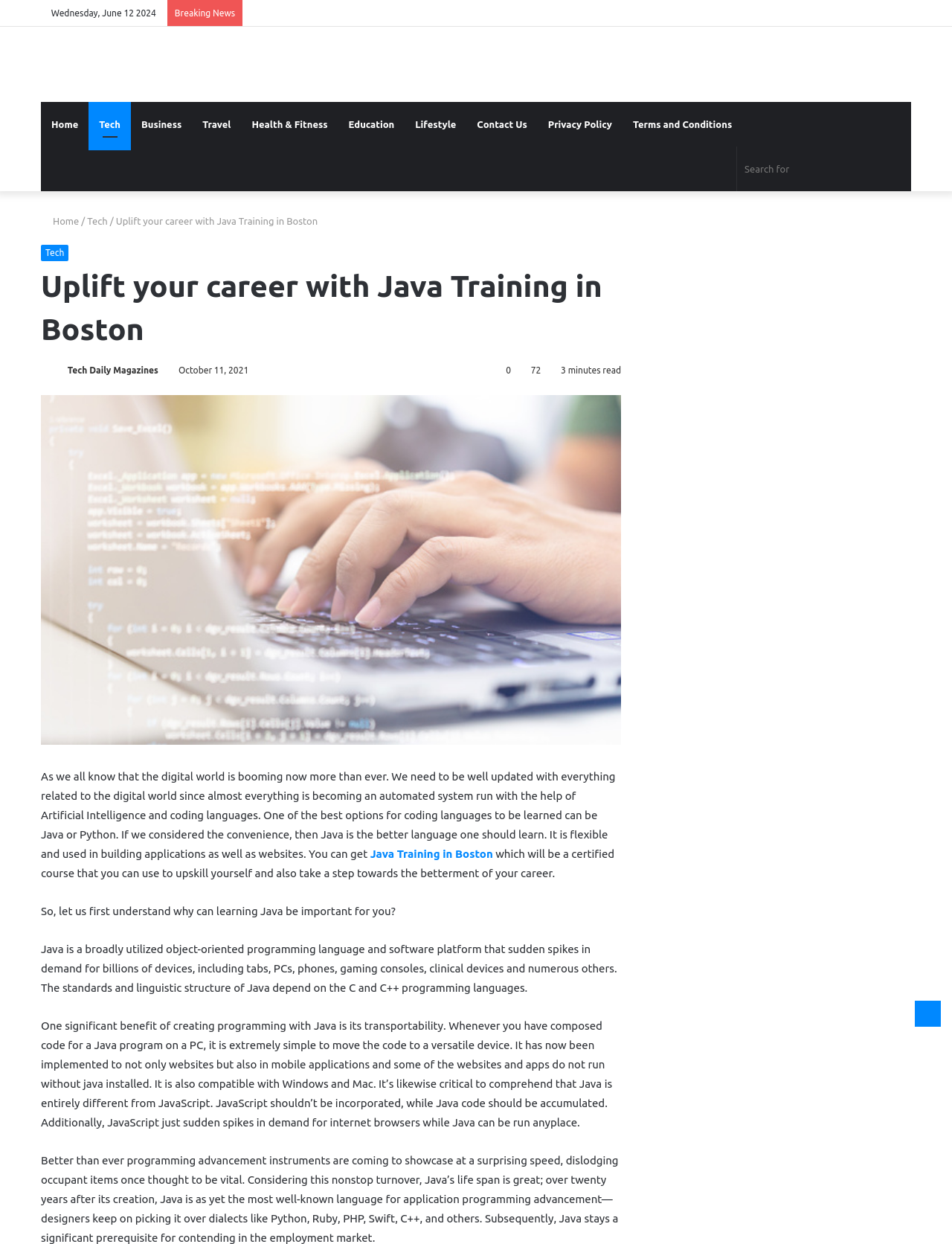Please identify the bounding box coordinates of the area that needs to be clicked to follow this instruction: "Go back to top".

[0.961, 0.804, 0.988, 0.825]